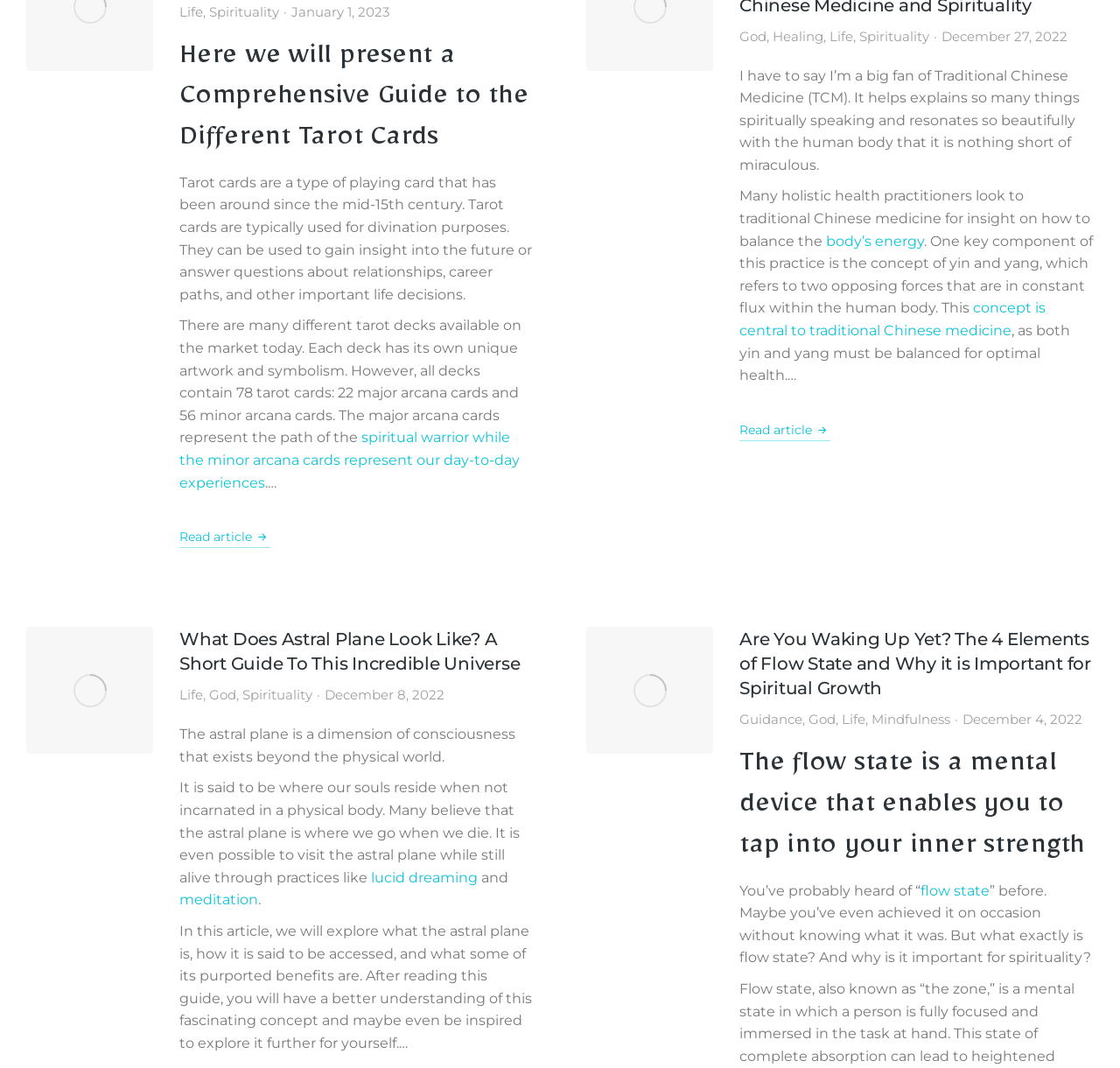Find the coordinates for the bounding box of the element with this description: "body’s energy".

[0.738, 0.218, 0.825, 0.233]